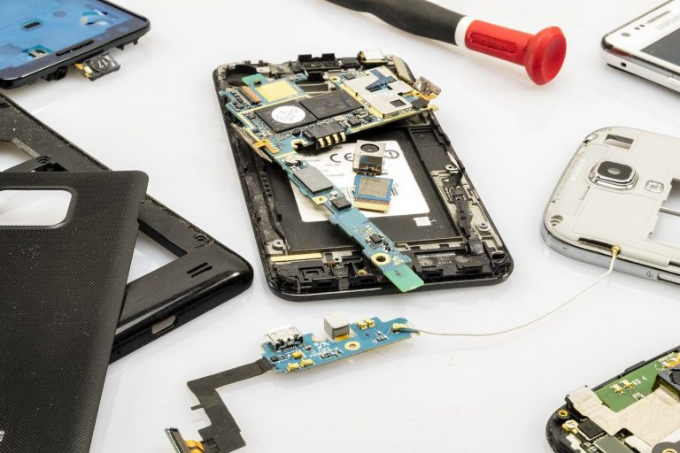Based on the image, provide a detailed and complete answer to the question: 
What is the tool highlighted in the upper right corner?

The image shows various tools scattered around the disassembled smartphone, and a screw driver is prominently highlighted in the upper right corner, hinting at the meticulous nature of the work involved.